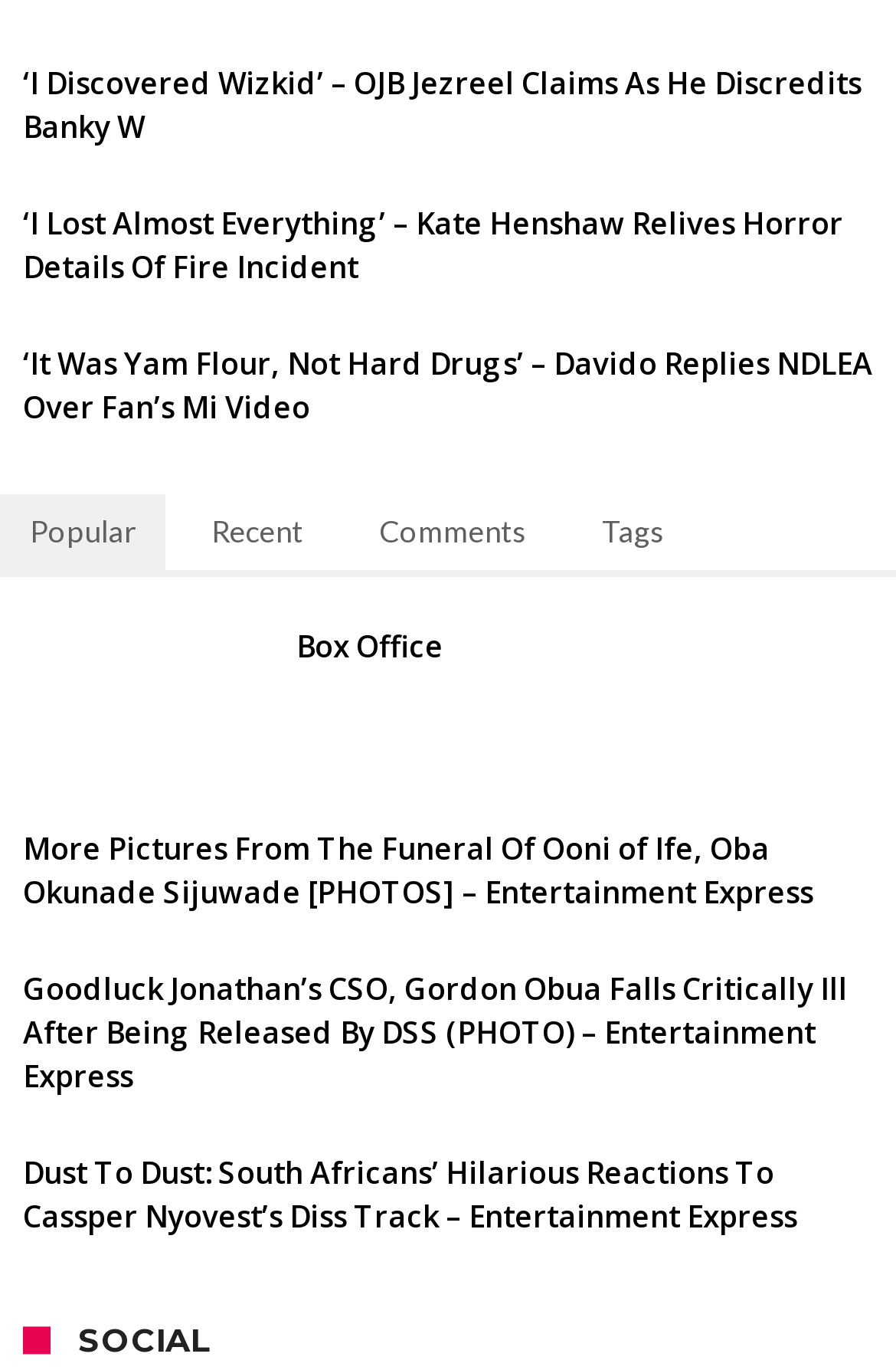Give a one-word or short phrase answer to this question: 
What is the last section of the webpage?

Social